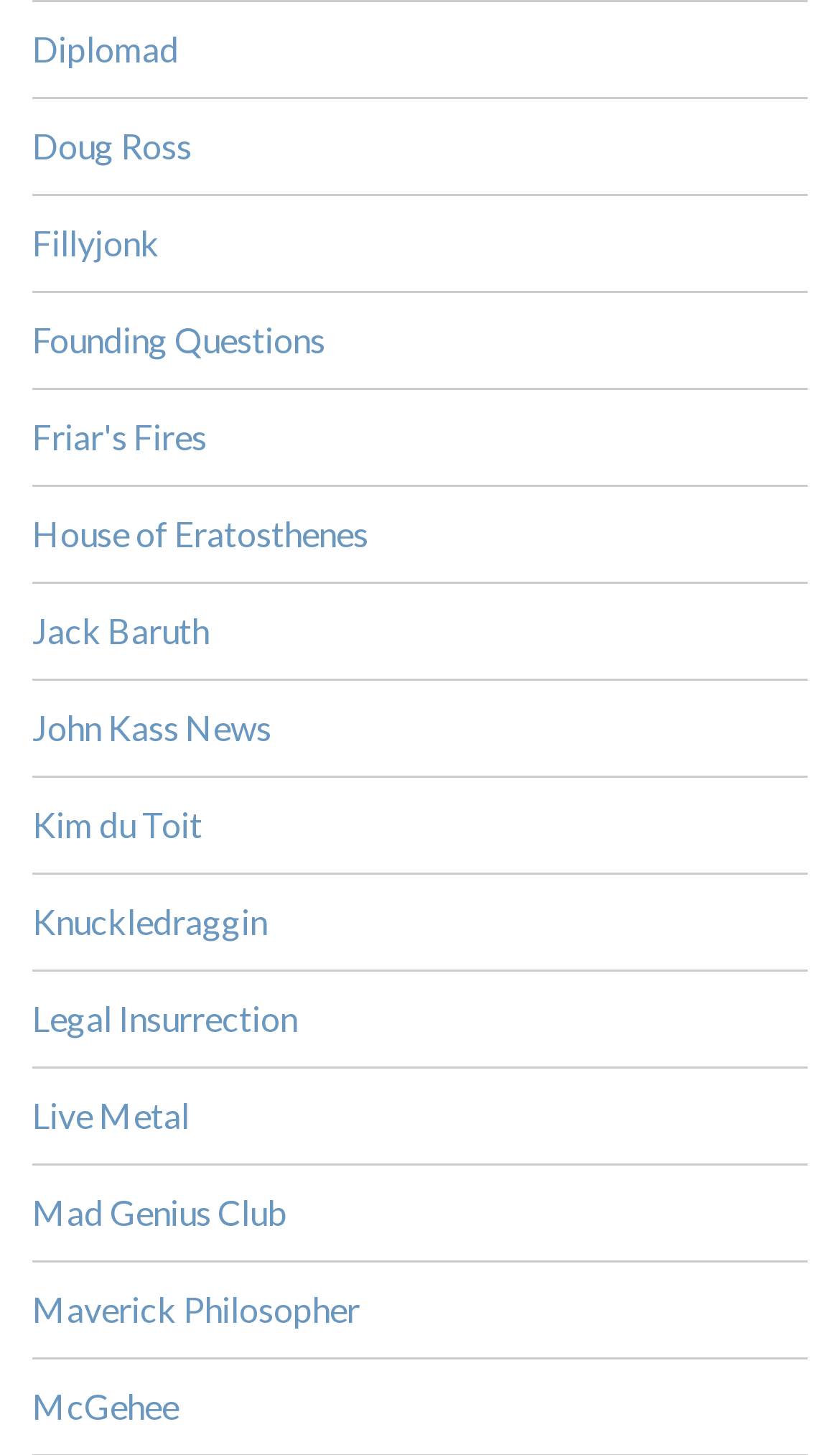Please pinpoint the bounding box coordinates for the region I should click to adhere to this instruction: "check out Founding Questions".

[0.038, 0.219, 0.387, 0.247]